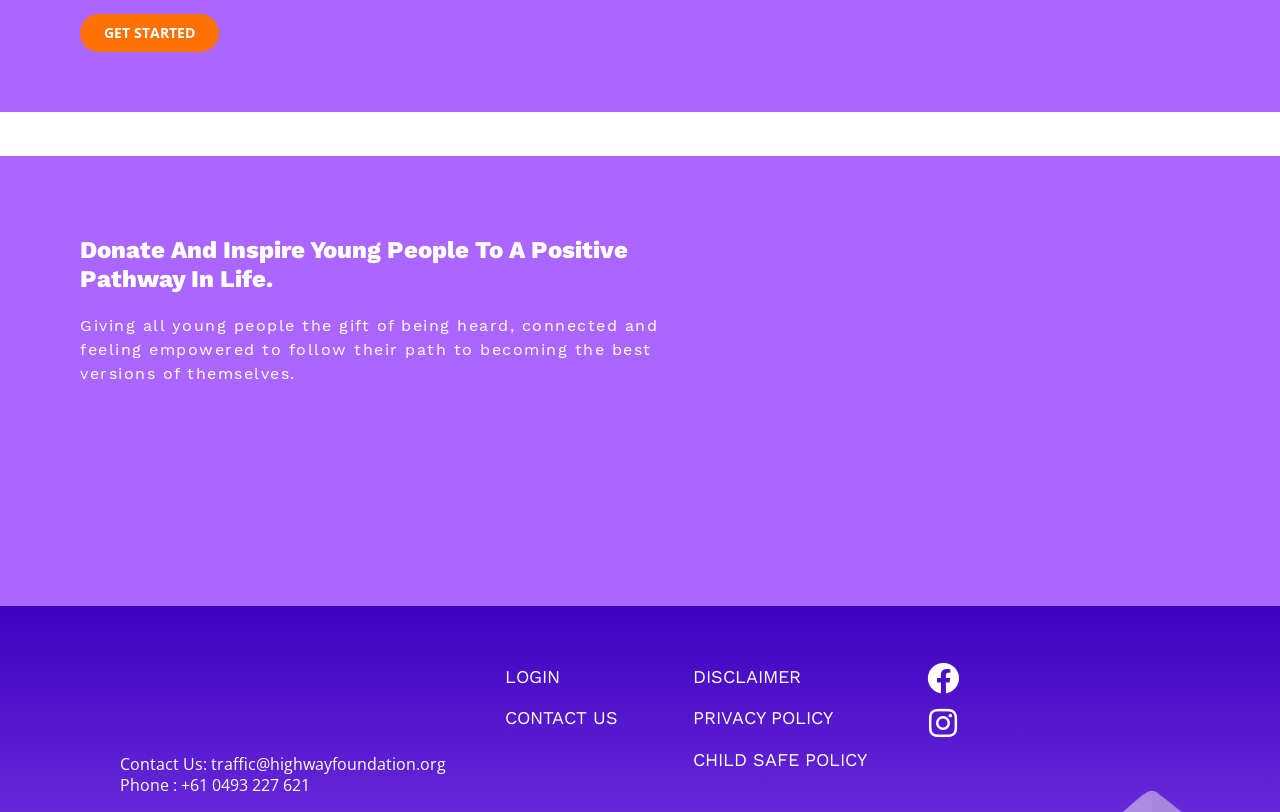How many social media links are present?
Based on the image, answer the question with a single word or brief phrase.

2